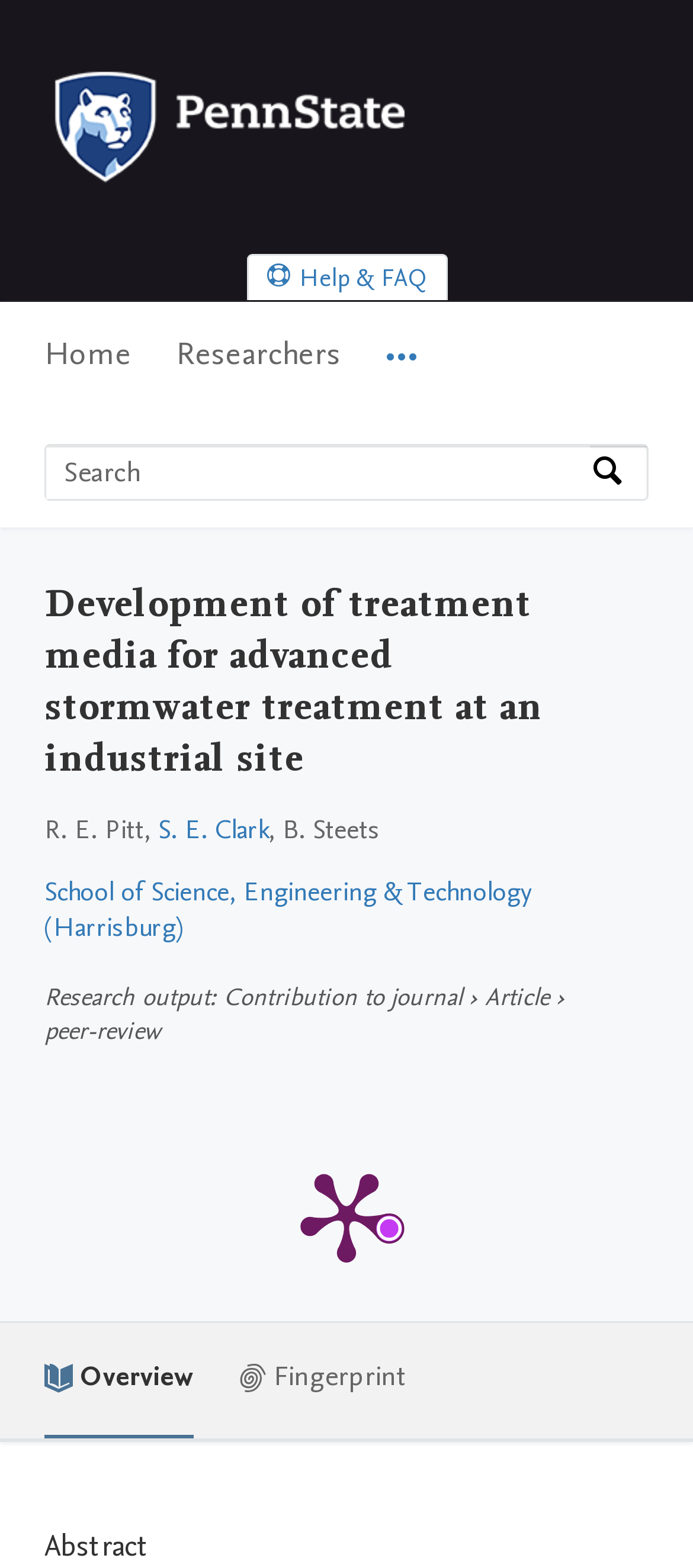Identify the bounding box coordinates for the UI element described as: "Help & FAQ".

[0.358, 0.163, 0.642, 0.191]